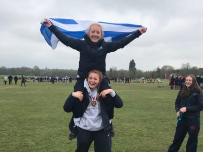Please provide a comprehensive response to the question based on the details in the image: What is the weather like in the scene?

The weather appears overcast, but the energy of the women shines brightly against the backdrop of a bustling gathering, suggesting that the atmosphere is lively despite the cloudy weather.